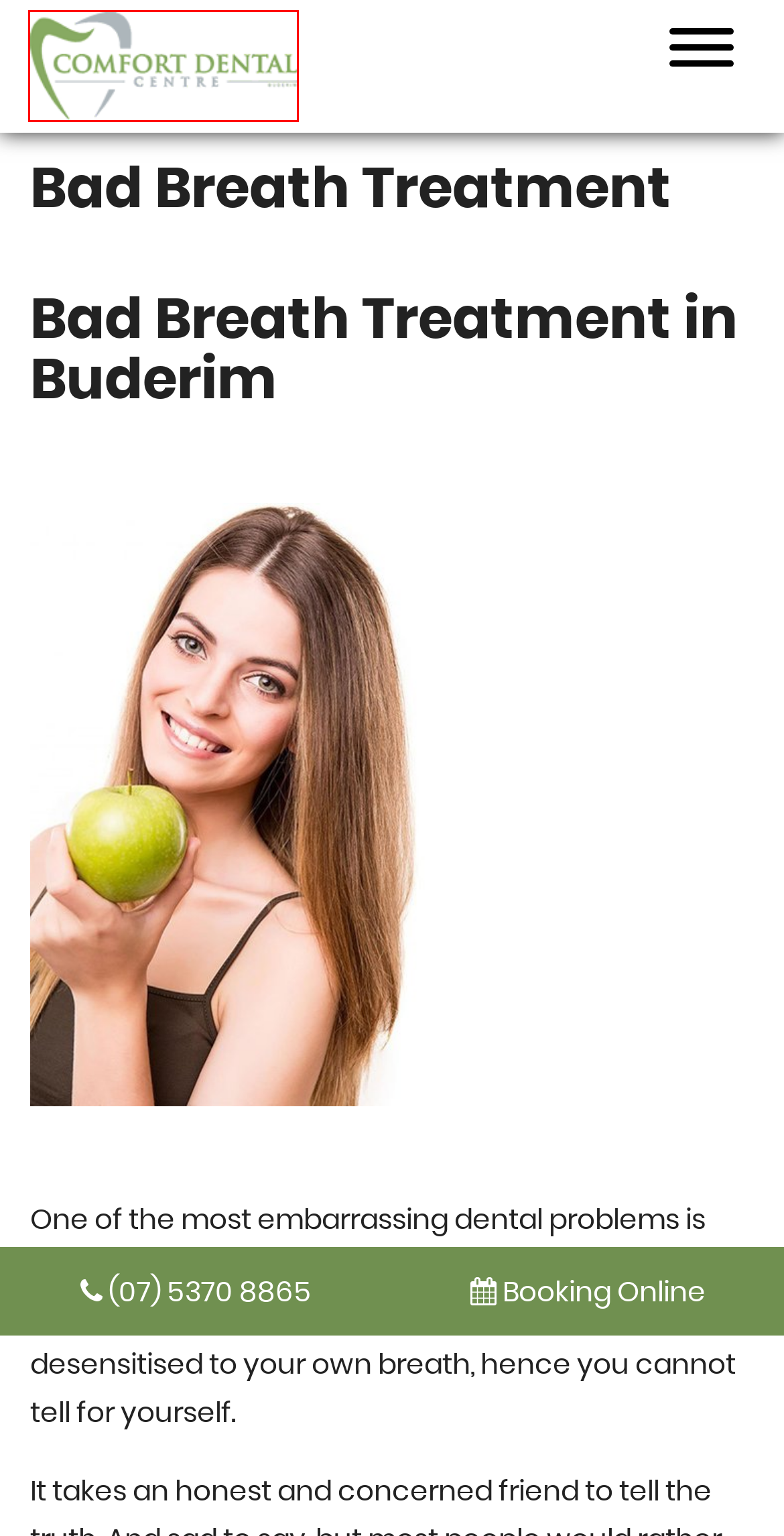Given a screenshot of a webpage with a red bounding box, please pick the webpage description that best fits the new webpage after clicking the element inside the bounding box. Here are the candidates:
A. Periodontal Treatment in Buderim | Comfort Dental Centre Buderim
B. Mouthguards in Buderim | Comfort Dental Centre Buderim
C. Trusted Local Dentist in Buderim | Comfort Dental & Implant Centre
D. General Dentistry in Buderim | Comfort Dental Center Buderim
E. Blog | Comfort Dental Centre Buderim
F. Dry Mouth Treatment in Buderim | Comfort Dental Centre Buderim
G. Tooth Decay Treatment in Buderim | Comfort Dental Centre Buderim
H. Dental Marketing Queensland | Website Design, SEO & Google Ads

C